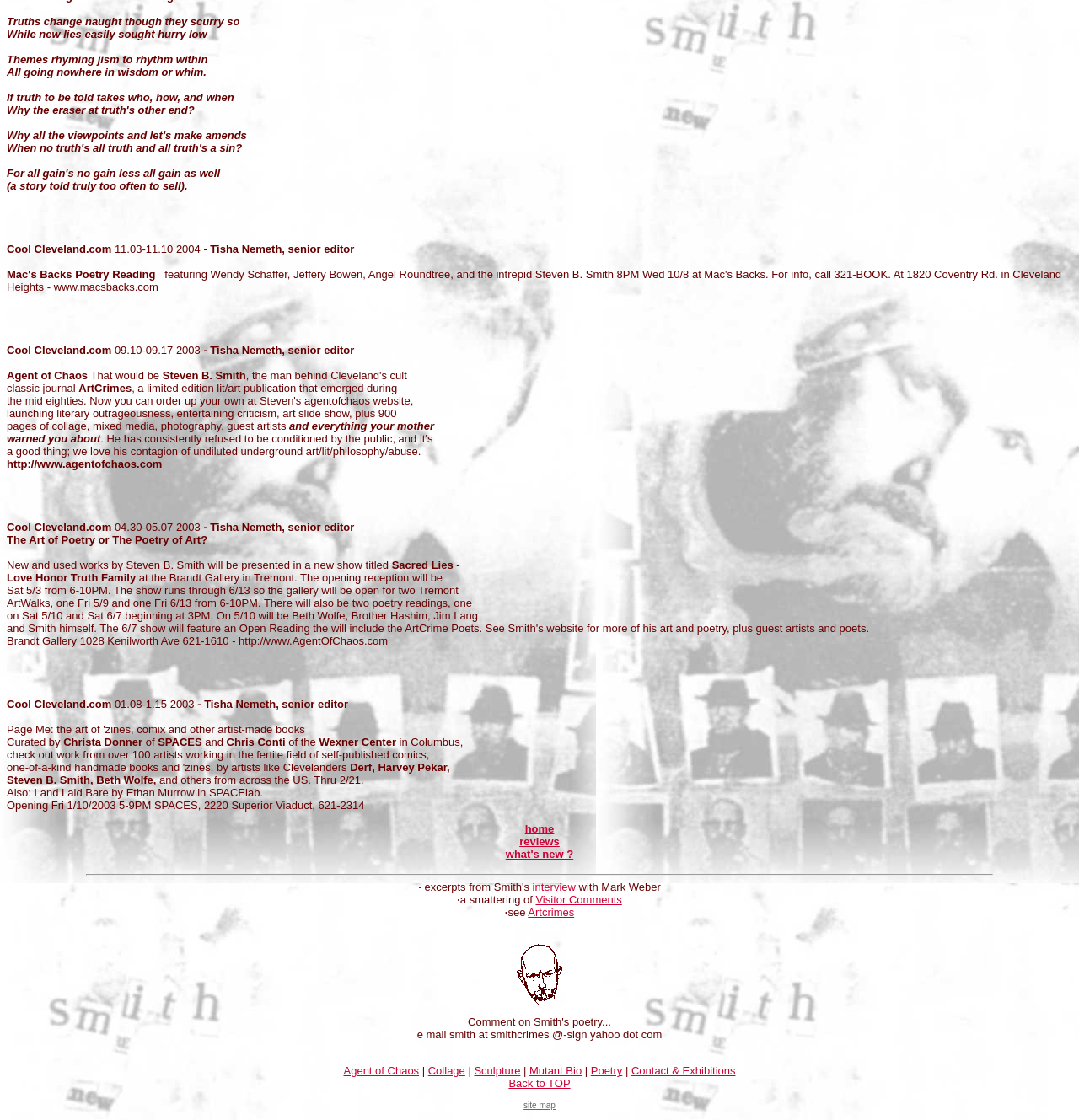Identify the bounding box coordinates for the element that needs to be clicked to fulfill this instruction: "click home". Provide the coordinates in the format of four float numbers between 0 and 1: [left, top, right, bottom].

[0.486, 0.734, 0.514, 0.746]